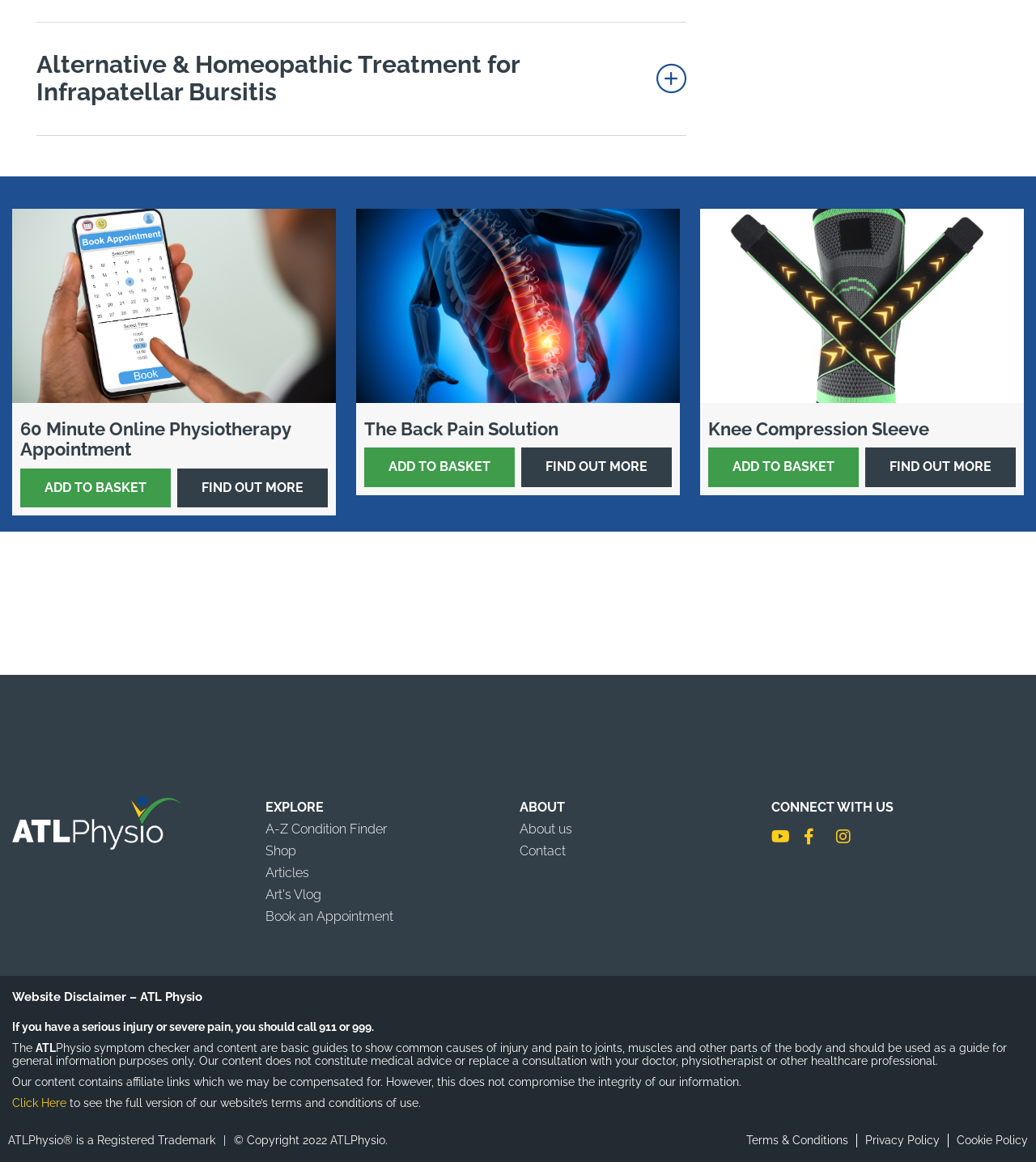Identify the bounding box coordinates for the UI element described as follows: "Terms & Conditions". Ensure the coordinates are four float numbers between 0 and 1, formatted as [left, top, right, bottom].

[0.72, 0.976, 0.819, 0.987]